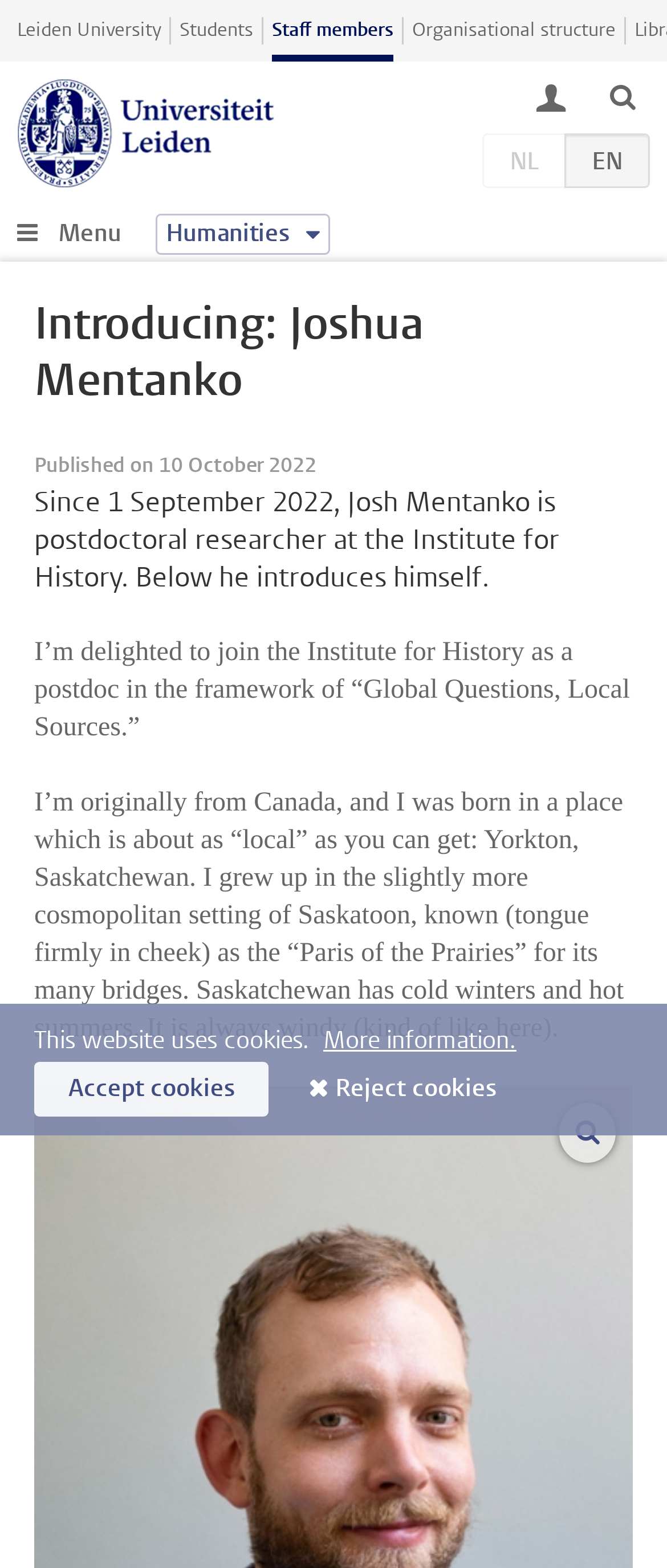Can you find the bounding box coordinates for the element that needs to be clicked to execute this instruction: "Go to Leiden University homepage"? The coordinates should be given as four float numbers between 0 and 1, i.e., [left, top, right, bottom].

[0.026, 0.011, 0.241, 0.028]